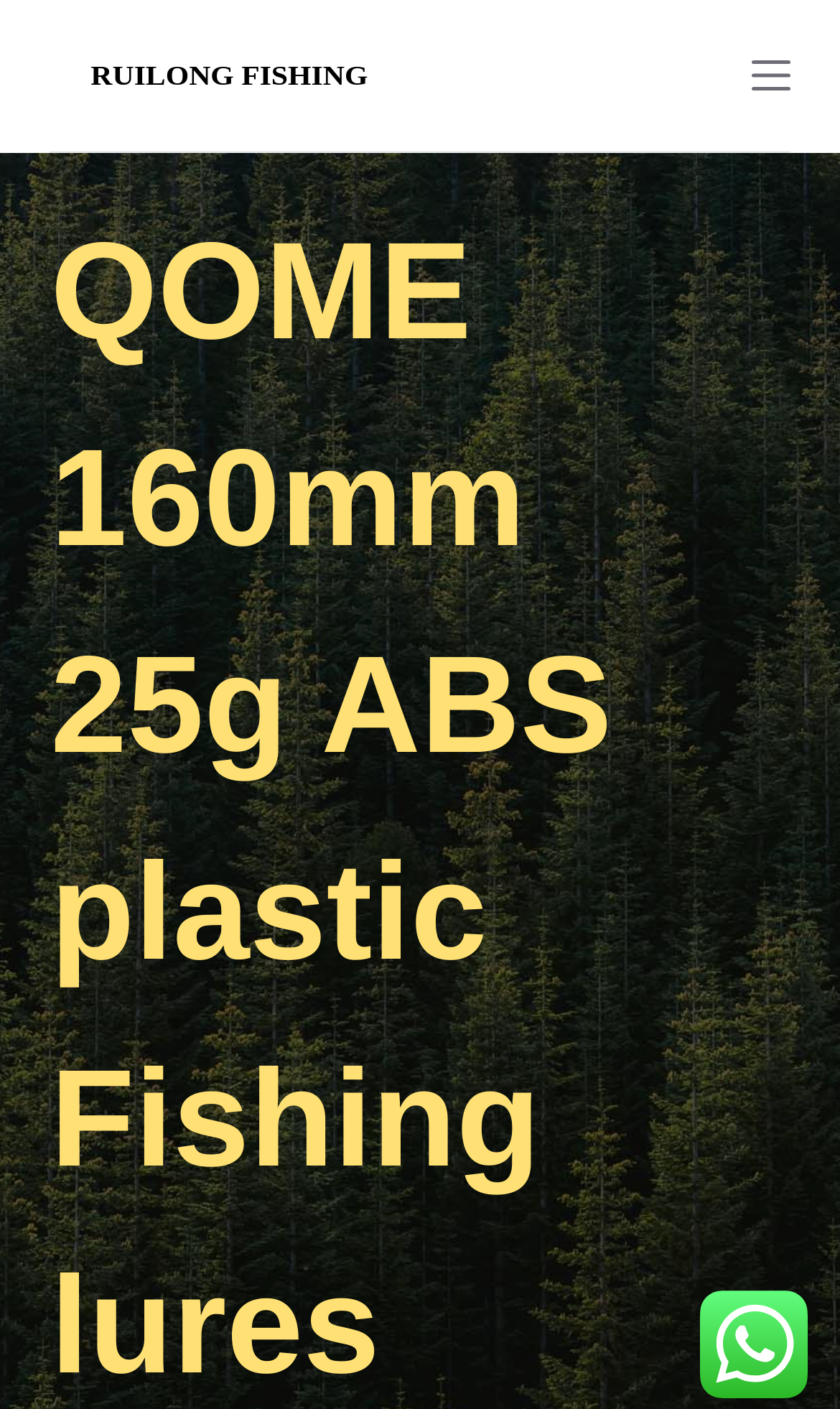Determine the bounding box for the described HTML element: "Menu". Ensure the coordinates are four float numbers between 0 and 1 in the format [left, top, right, bottom].

[0.894, 0.04, 0.94, 0.067]